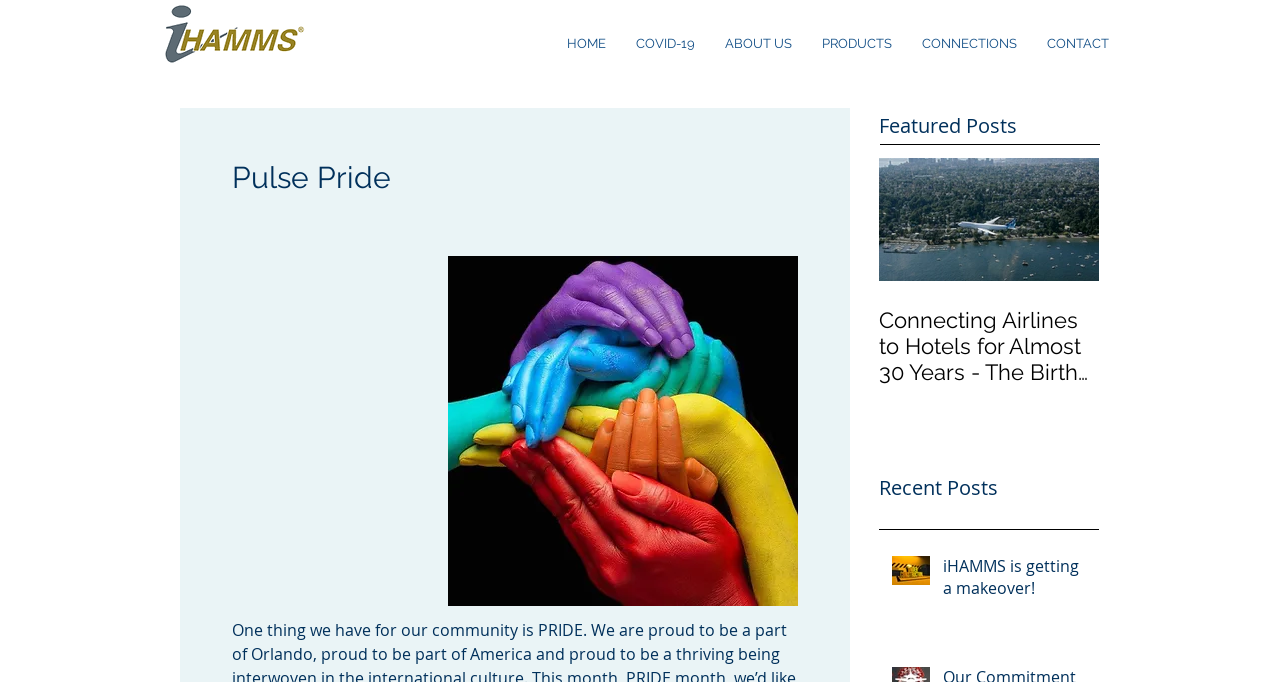Find the bounding box coordinates of the element to click in order to complete this instruction: "Click the CONTACT link". The bounding box coordinates must be four float numbers between 0 and 1, denoted as [left, top, right, bottom].

[0.806, 0.037, 0.878, 0.091]